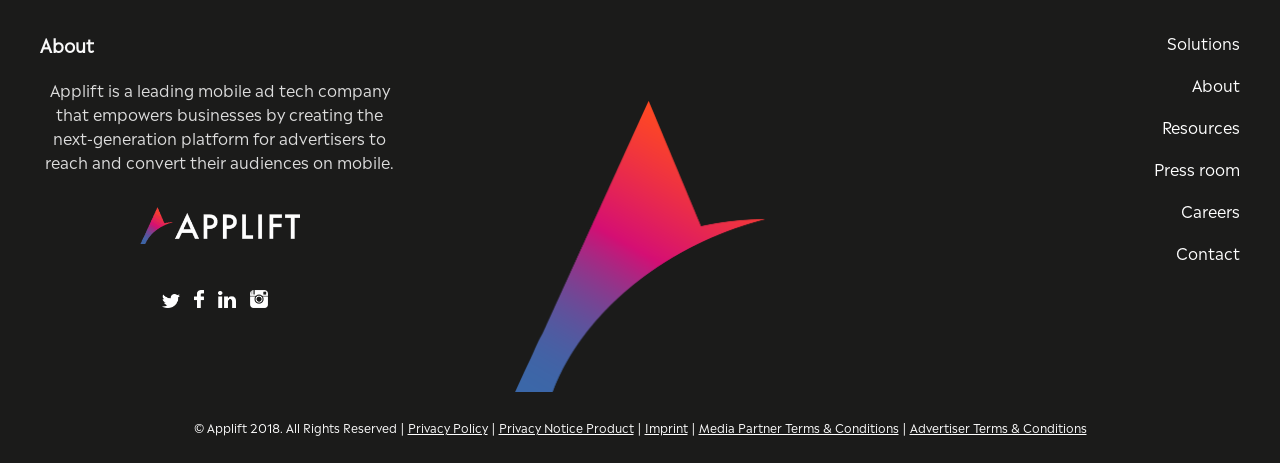Determine the bounding box coordinates for the area that should be clicked to carry out the following instruction: "Click on Solutions".

[0.687, 0.065, 0.969, 0.117]